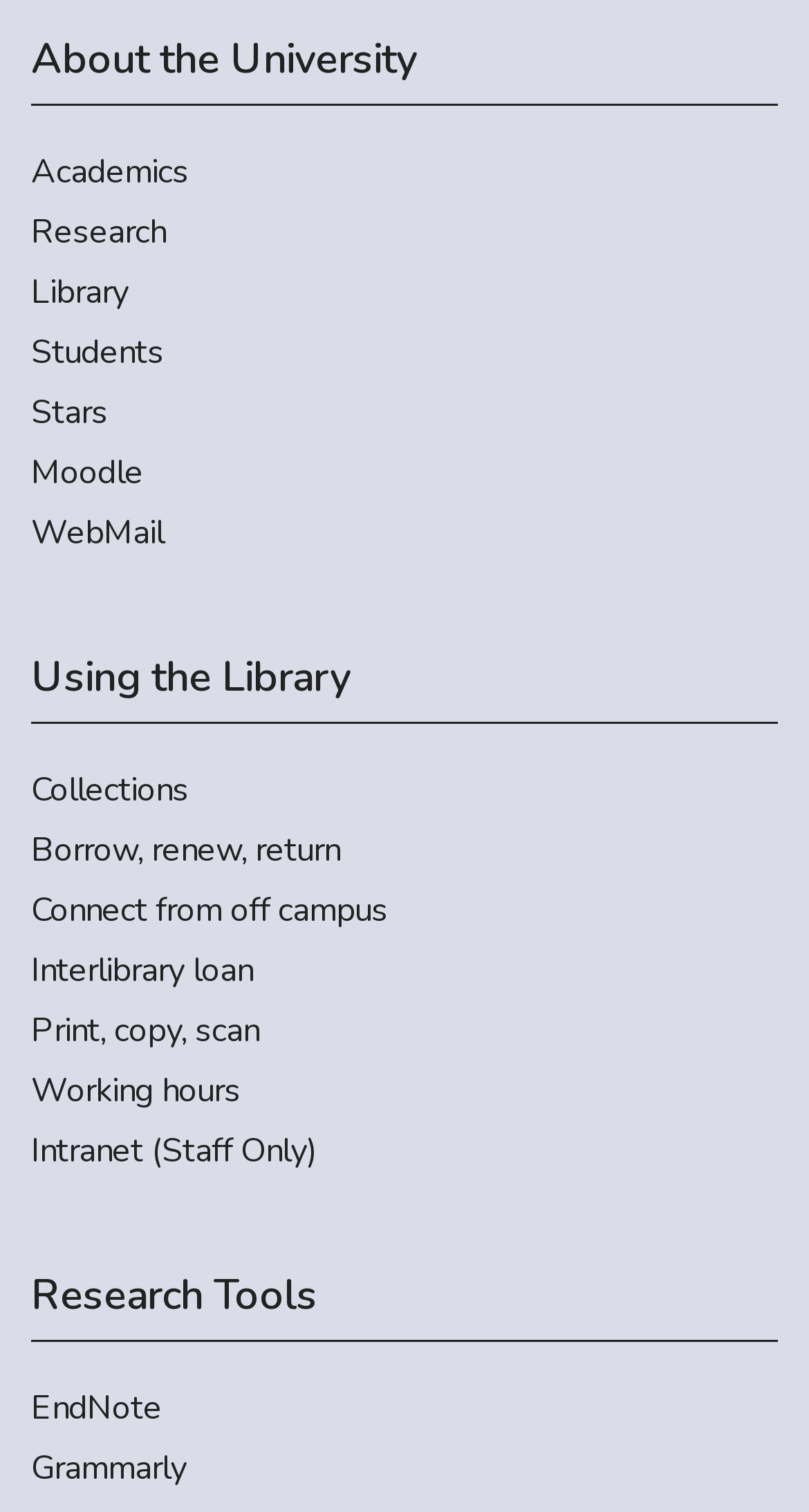Could you indicate the bounding box coordinates of the region to click in order to complete this instruction: "Check Working hours".

[0.038, 0.705, 0.962, 0.737]